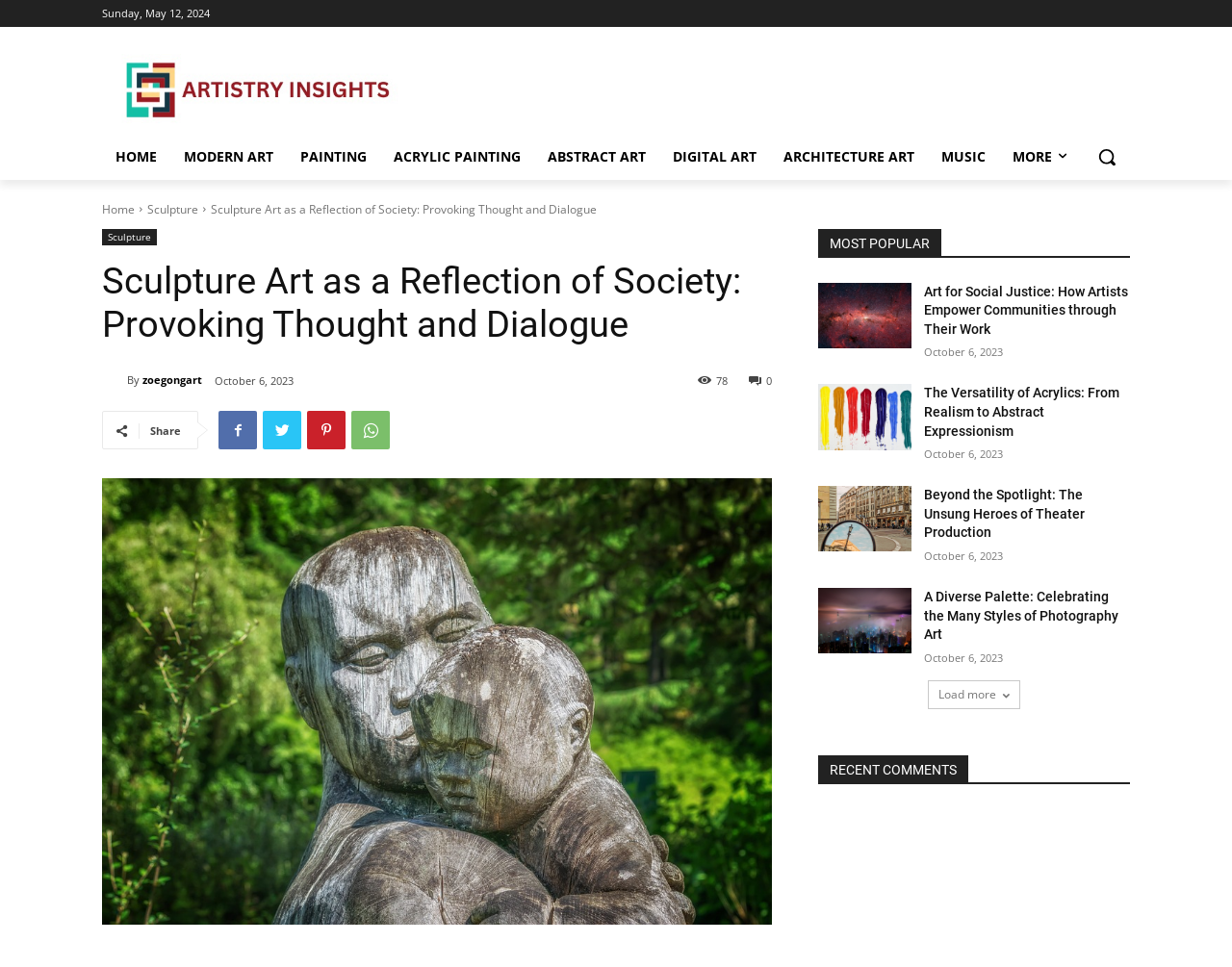How many links are in the main navigation menu?
Refer to the image and give a detailed response to the question.

I counted the links in the main navigation menu, which are 'HOME', 'MODERN ART', 'PAINTING', 'ACRYLIC PAINTING', 'ABSTRACT ART', 'DIGITAL ART', 'ARCHITECTURE ART', 'MUSIC', and 'MORE'. There are 9 links in total.